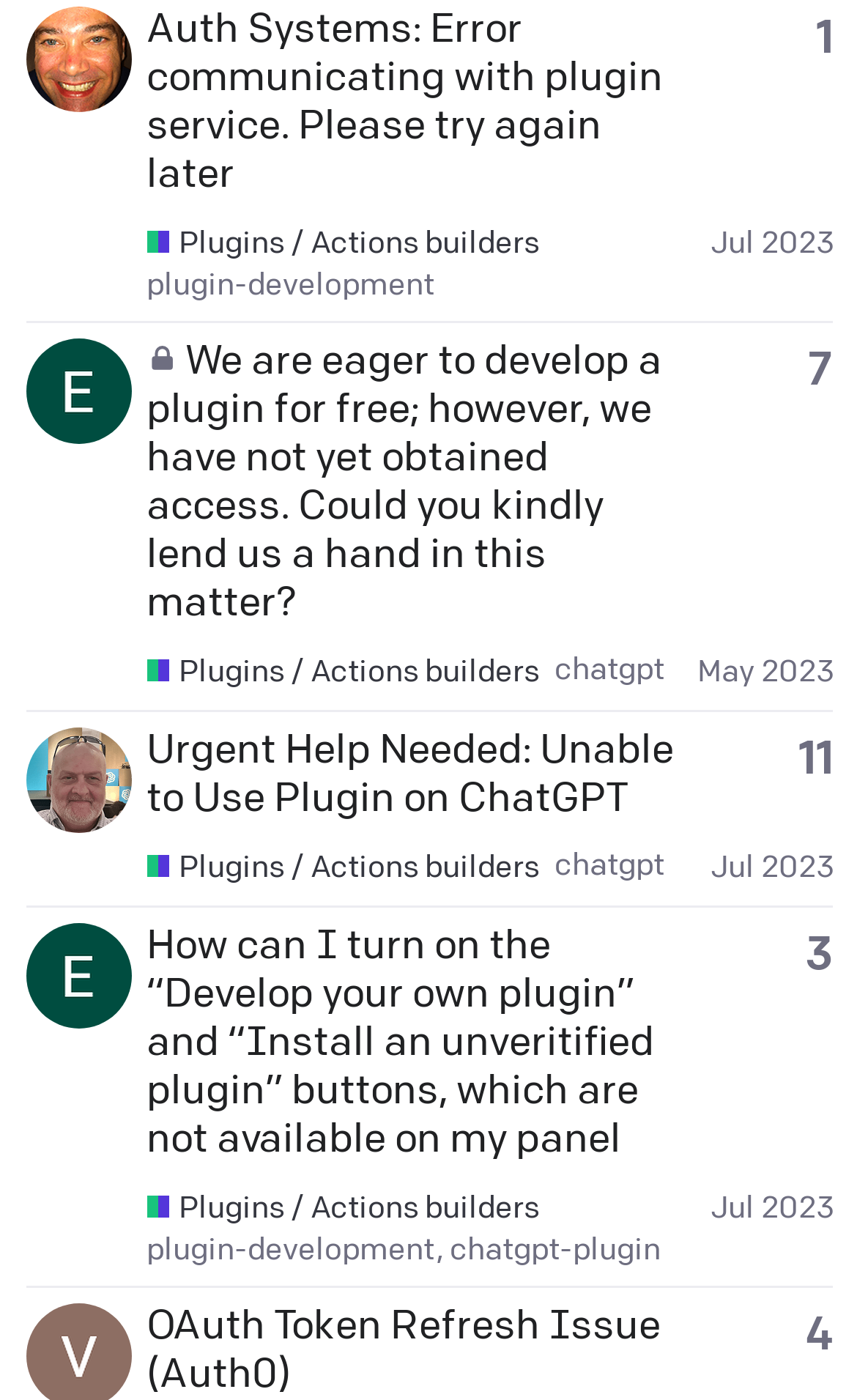Determine the bounding box coordinates (top-left x, top-left y, bottom-right x, bottom-right y) of the UI element described in the following text: Jul 2023

[0.829, 0.848, 0.973, 0.875]